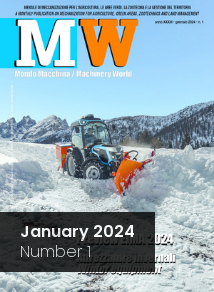What is the tractor equipped with?
From the details in the image, provide a complete and detailed answer to the question.

The image depicts a powerful tractor equipped with a snowplow, which is being used to clear a snow-covered landscape, showcasing the magazine's focus on agricultural machinery and technology.